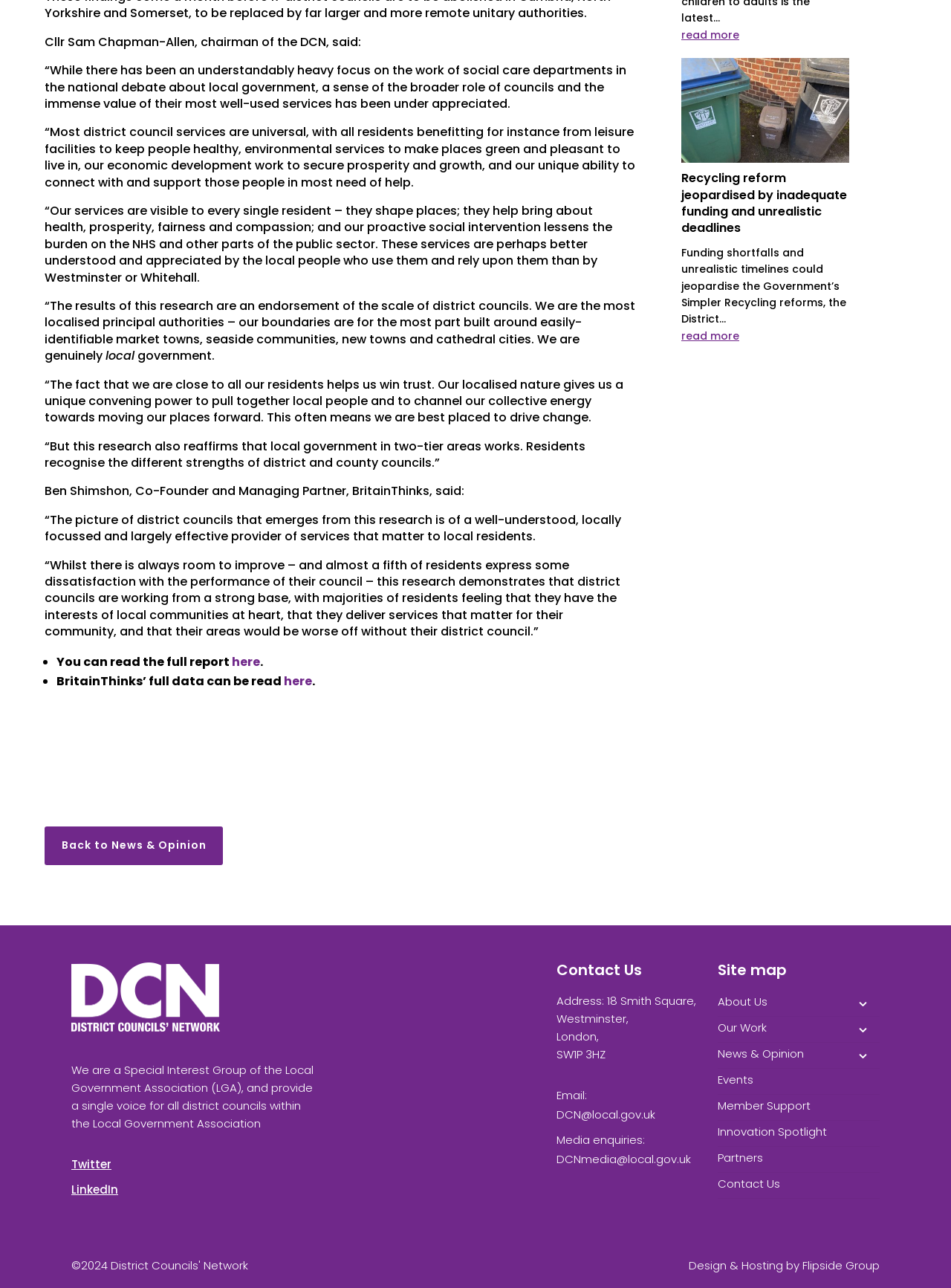Utilize the details in the image to give a detailed response to the question: Who is the chairman of the DCN?

The answer can be found in the first StaticText element, which quotes Cllr Sam Chapman-Allen, chairman of the DCN.